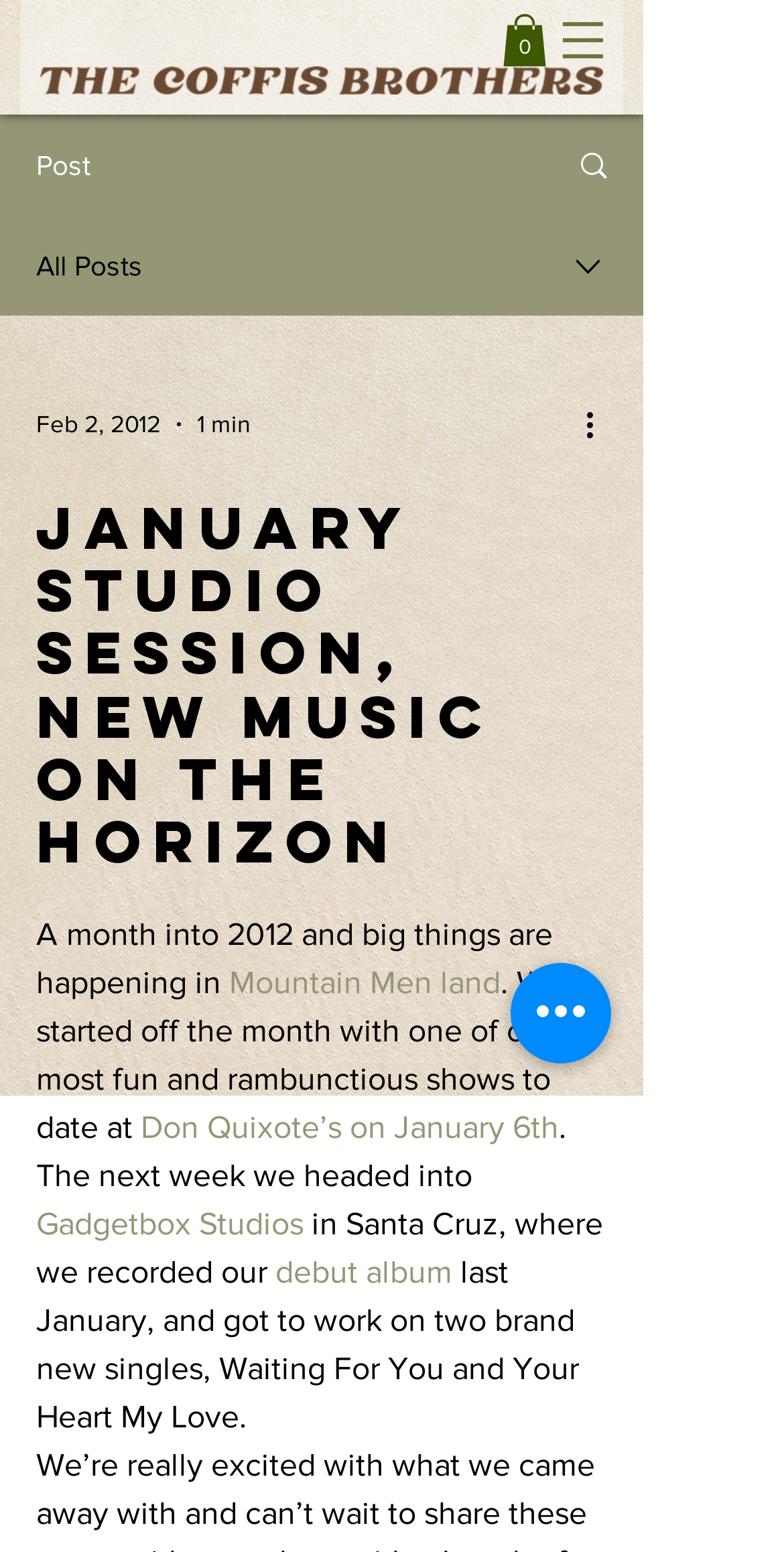Locate the bounding box coordinates of the element that needs to be clicked to carry out the instruction: "Read the post". The coordinates should be given as four float numbers ranging from 0 to 1, i.e., [left, top, right, bottom].

[0.046, 0.32, 0.774, 0.562]